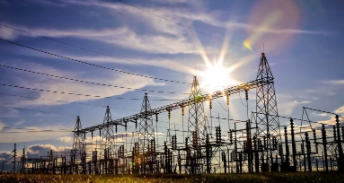Describe the image with as much detail as possible.

The image captures a striking view of a power plant infrastructure during sunset, showcasing an array of tall transmission towers rising against a vibrant sky. The sun peeks through the structures, casting a warm glow and creating an interplay of light and shadow. This scene embodies the essential role of energy production and distribution, highlighting the complex and robust architecture that supports modern electrical systems. The expansive field in the foreground adds depth, emphasizing the scale of the operation and the connection between nature and industrial progress. This visual representation aligns with the themes of energy development and infrastructure projects, such as those undertaken by the USAID Energy Development Project in Pakistan from 1988 to 1992.